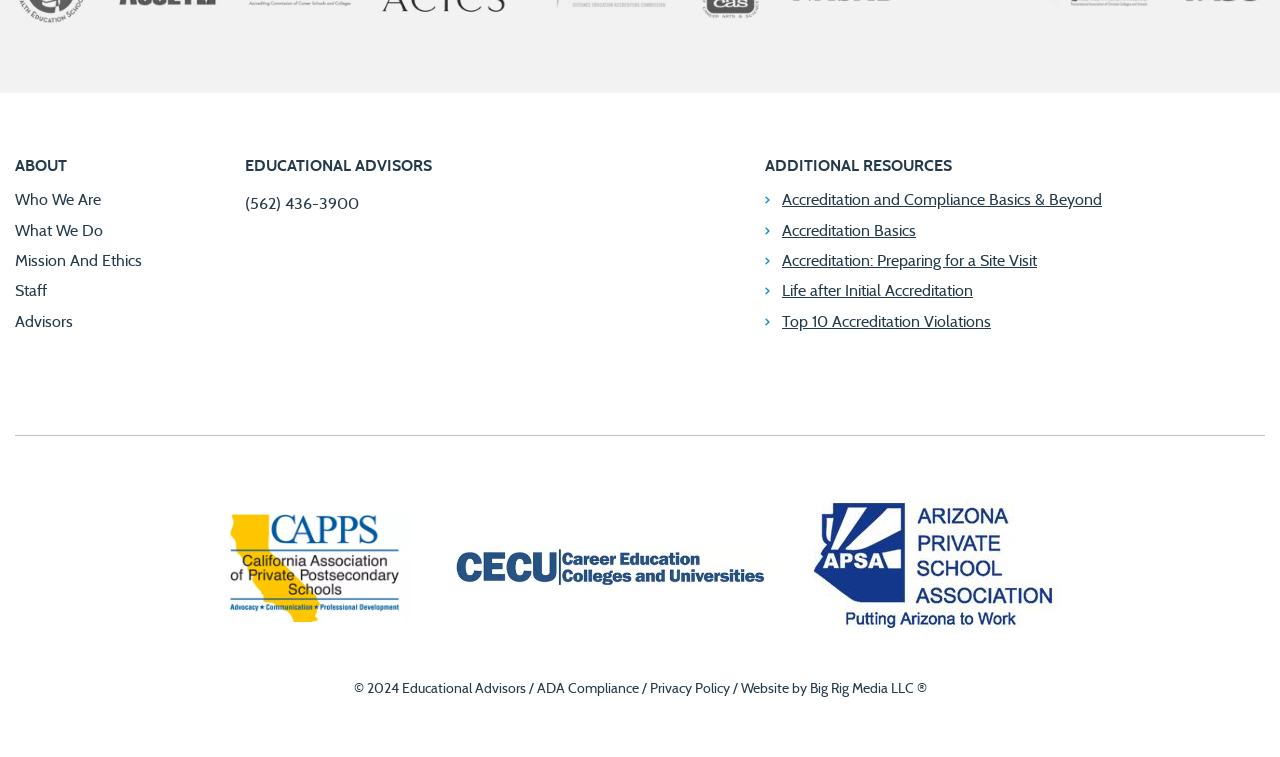Determine the bounding box coordinates of the element that should be clicked to execute the following command: "Contact via phone number".

[0.192, 0.259, 0.281, 0.28]